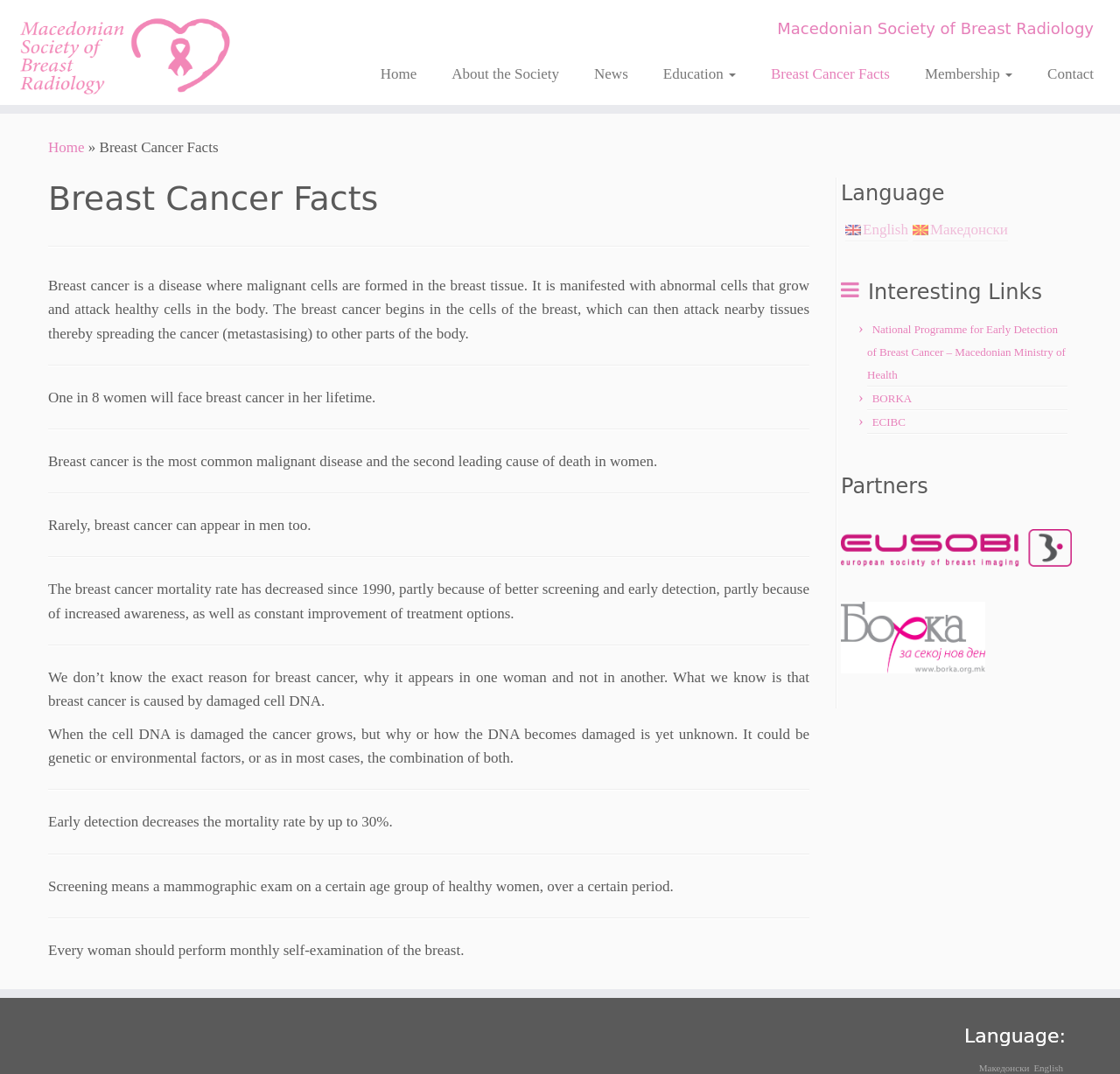Can you look at the image and give a comprehensive answer to the question:
What is the purpose of screening?

The purpose of screening can be found in the StaticText element on the webpage, which states that 'Screening means a mammographic exam on a certain age group of healthy women, over a certain period'.